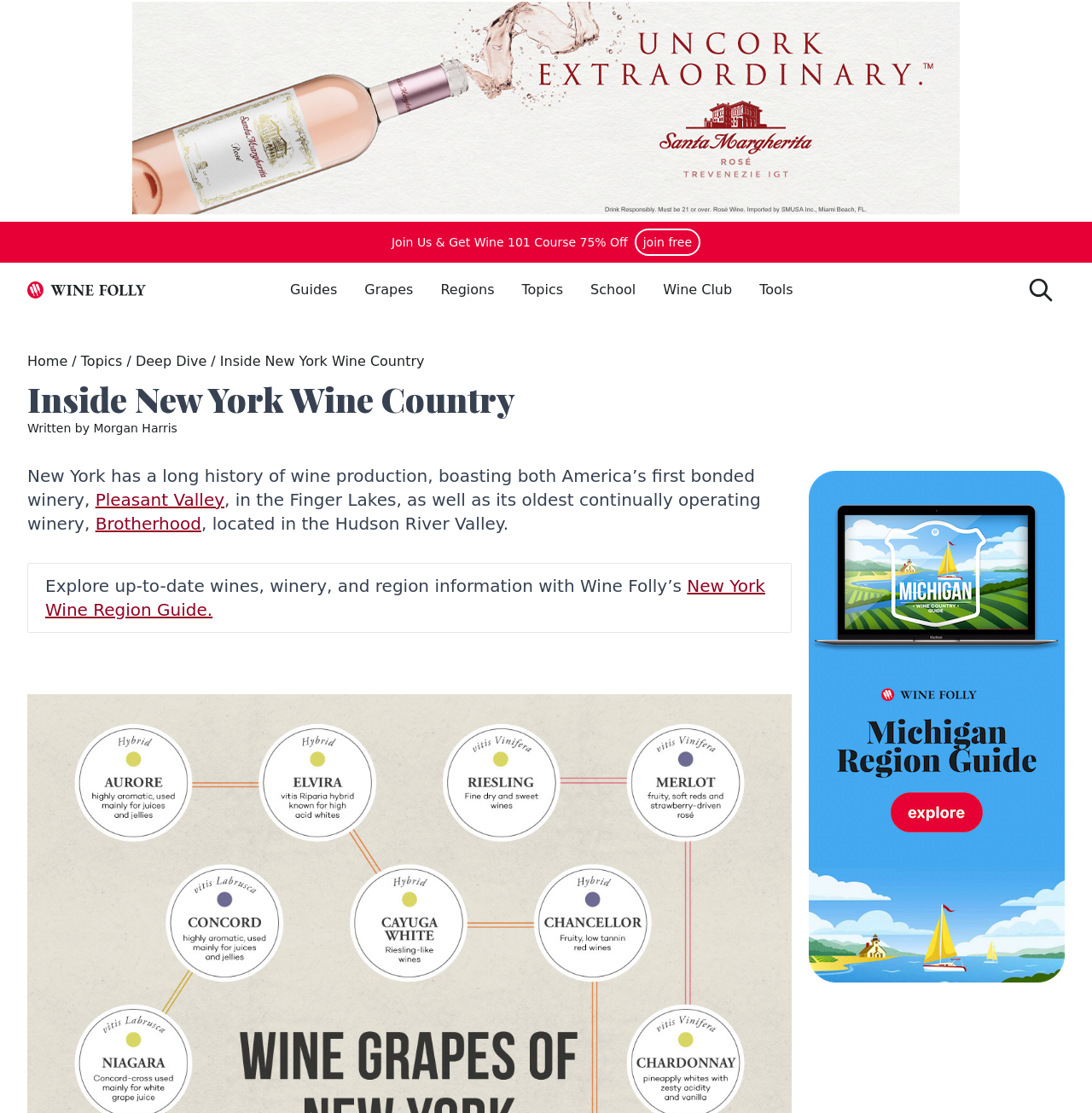What is the title or heading displayed on the webpage?

Inside New York Wine Country